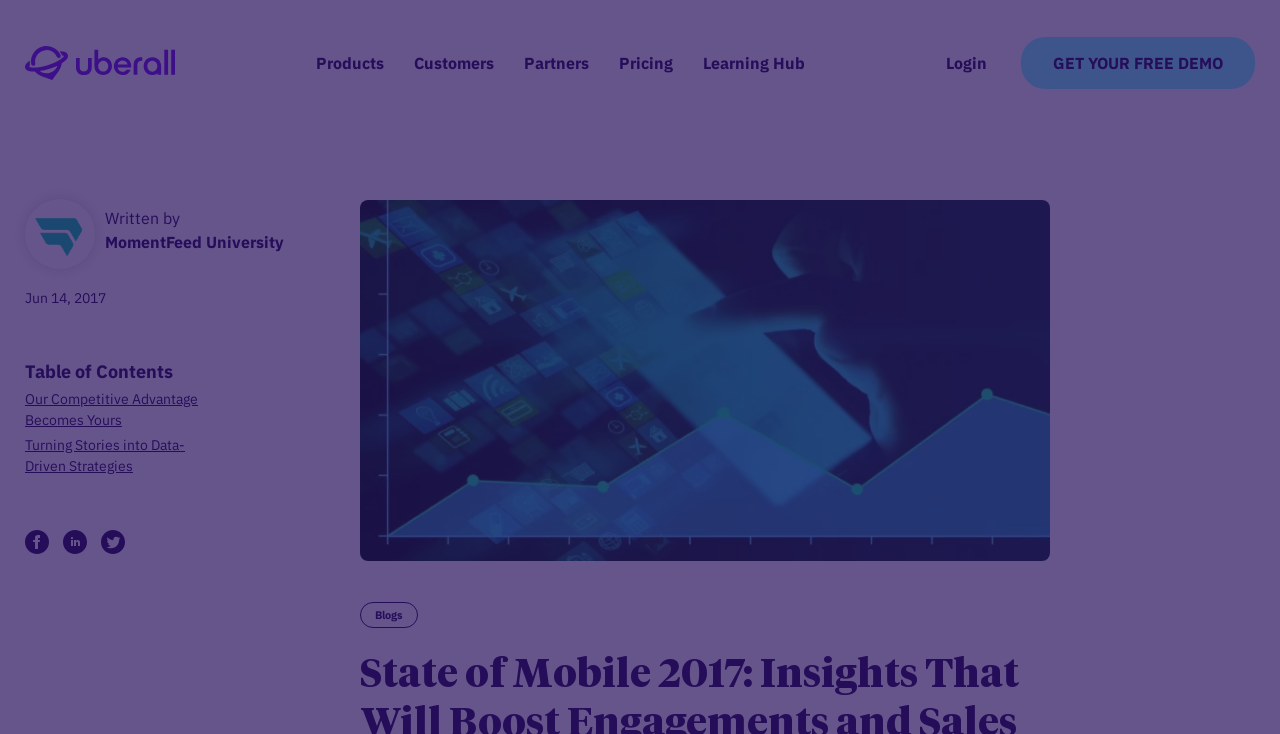Determine the bounding box coordinates for the element that should be clicked to follow this instruction: "Generate your custom report". The coordinates should be given as four float numbers between 0 and 1, in the format [left, top, right, bottom].

[0.678, 0.614, 0.908, 0.681]